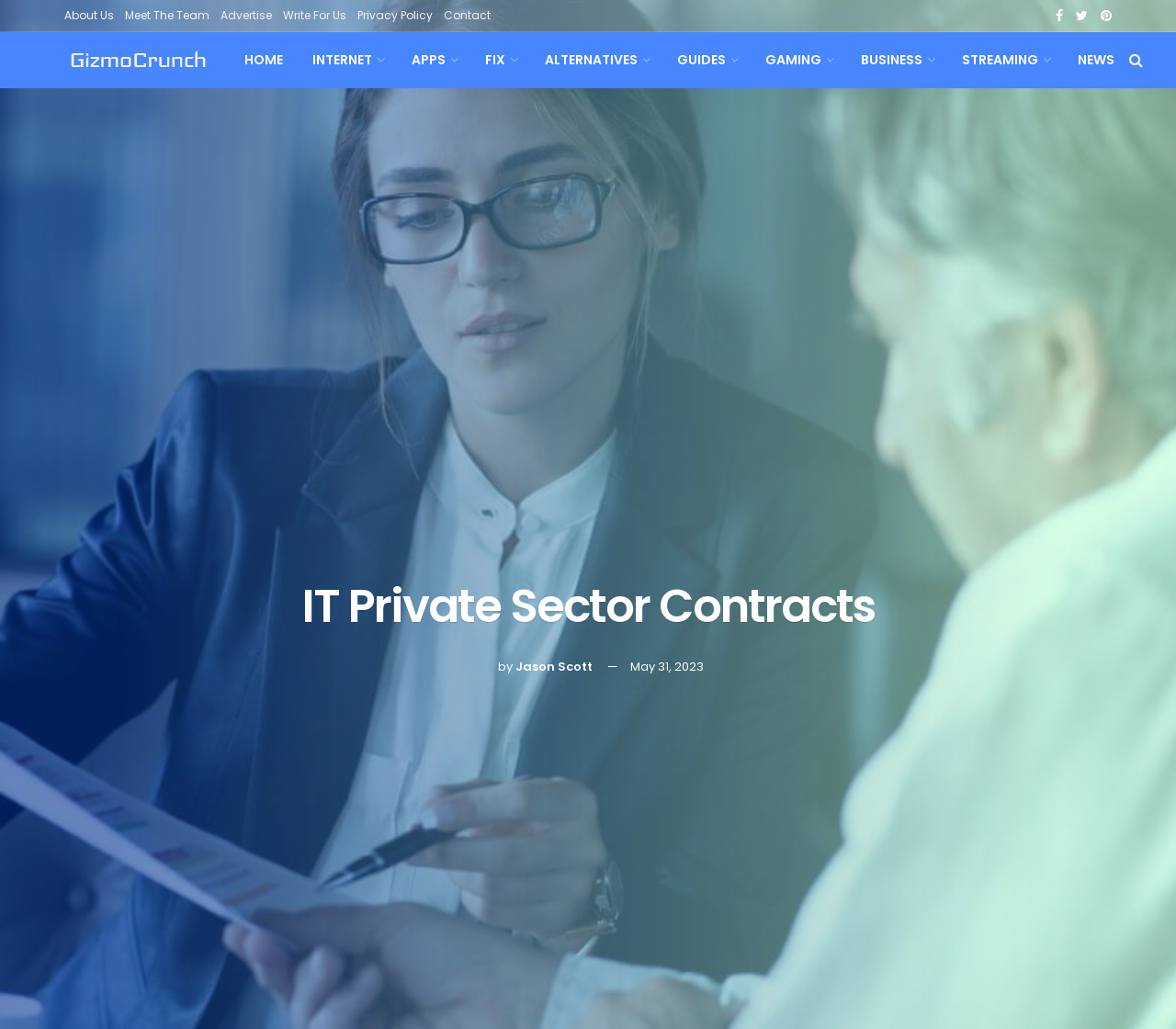What is the image displayed next to the author's name? Refer to the image and provide a one-word or short phrase answer.

Jason Scott's image